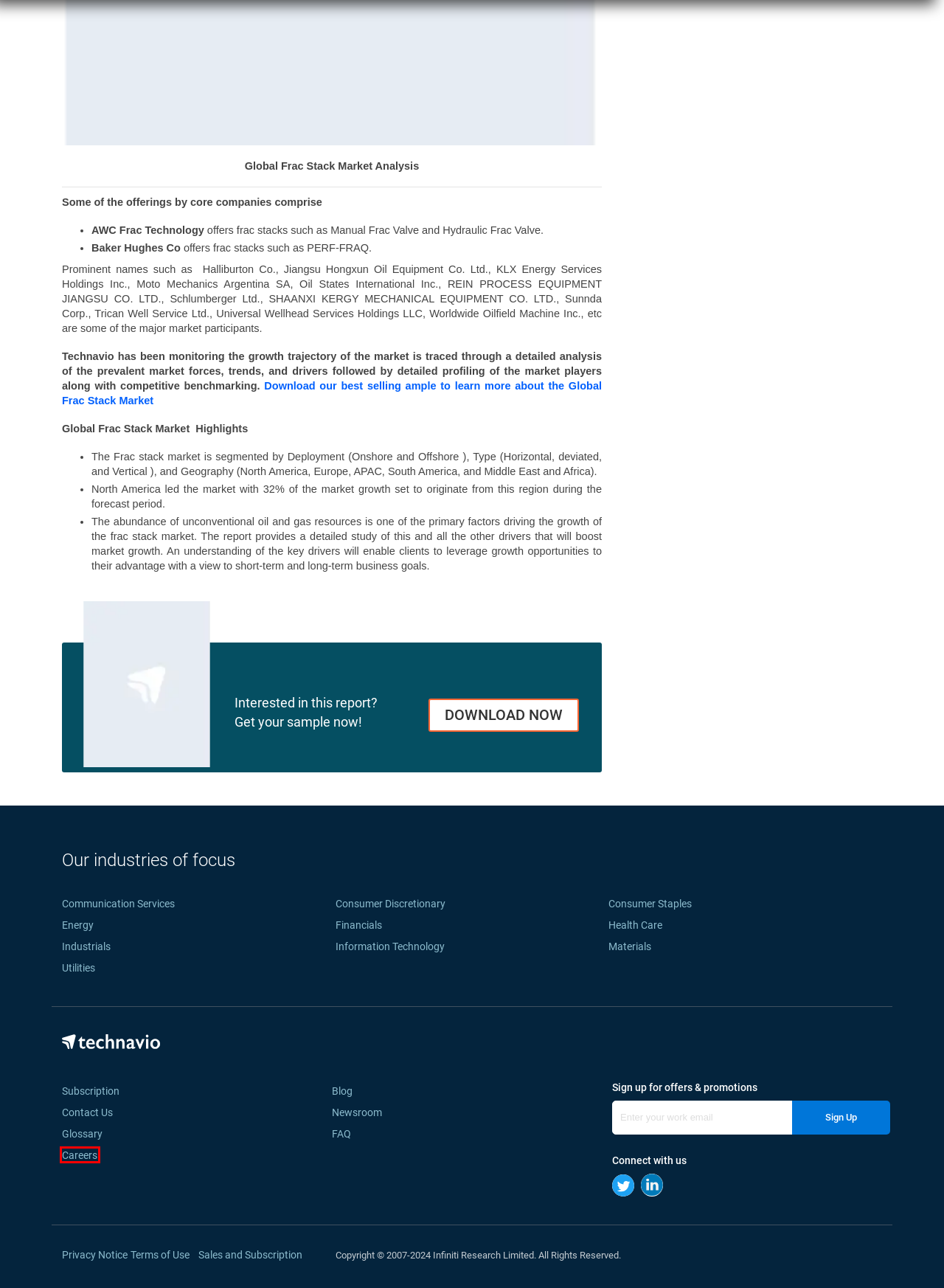You are provided with a screenshot of a webpage that has a red bounding box highlighting a UI element. Choose the most accurate webpage description that matches the new webpage after clicking the highlighted element. Here are your choices:
A. Terms of Use | Technavio - Discover Market Opportunities
B. Utilities Market Research Reports and Industry Analysis Growth Trends - Technavio
C. Careers | Technavio - Discover Market Opportunities
D. Consumer Staples - Technavio
E. Information Technology Market Research Reports and Industry Analysis Growth Trends - Technavio
F. Industrials Market Research Reports and Industry Analysis Growth Trends - Technavio
G. Energy | Market Research Reports - Industry Analysis Size & Trends - Technavio
H. Communication Services - Technavio

C